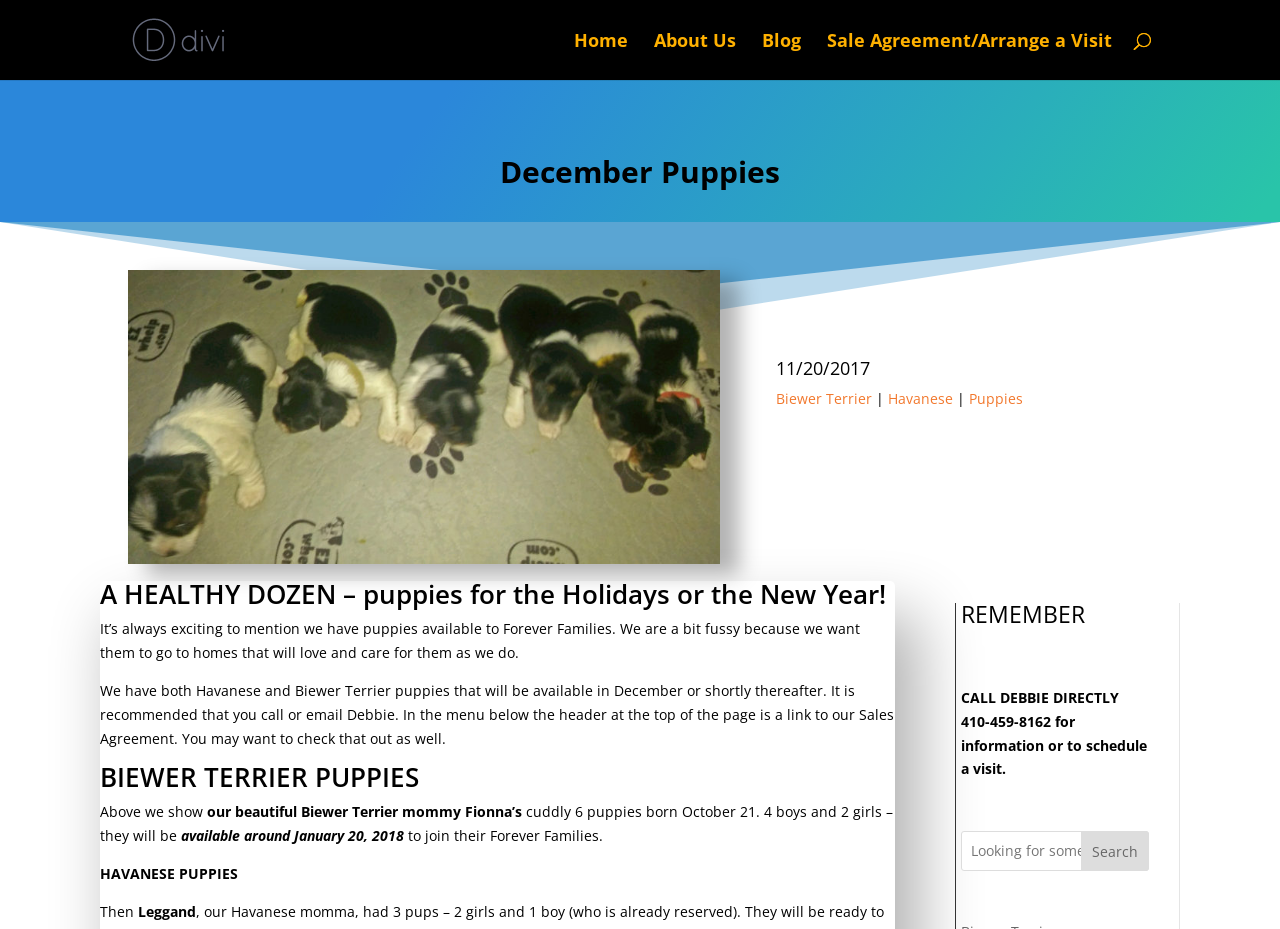Could you please study the image and provide a detailed answer to the question:
What is the contact number for inquiries?

The webpage provides a contact number 'CALL DEBBIE DIRECTLY 410-459-8162 for information or to schedule a visit.' This number can be used to contact Debbie for any inquiries or to schedule a visit.